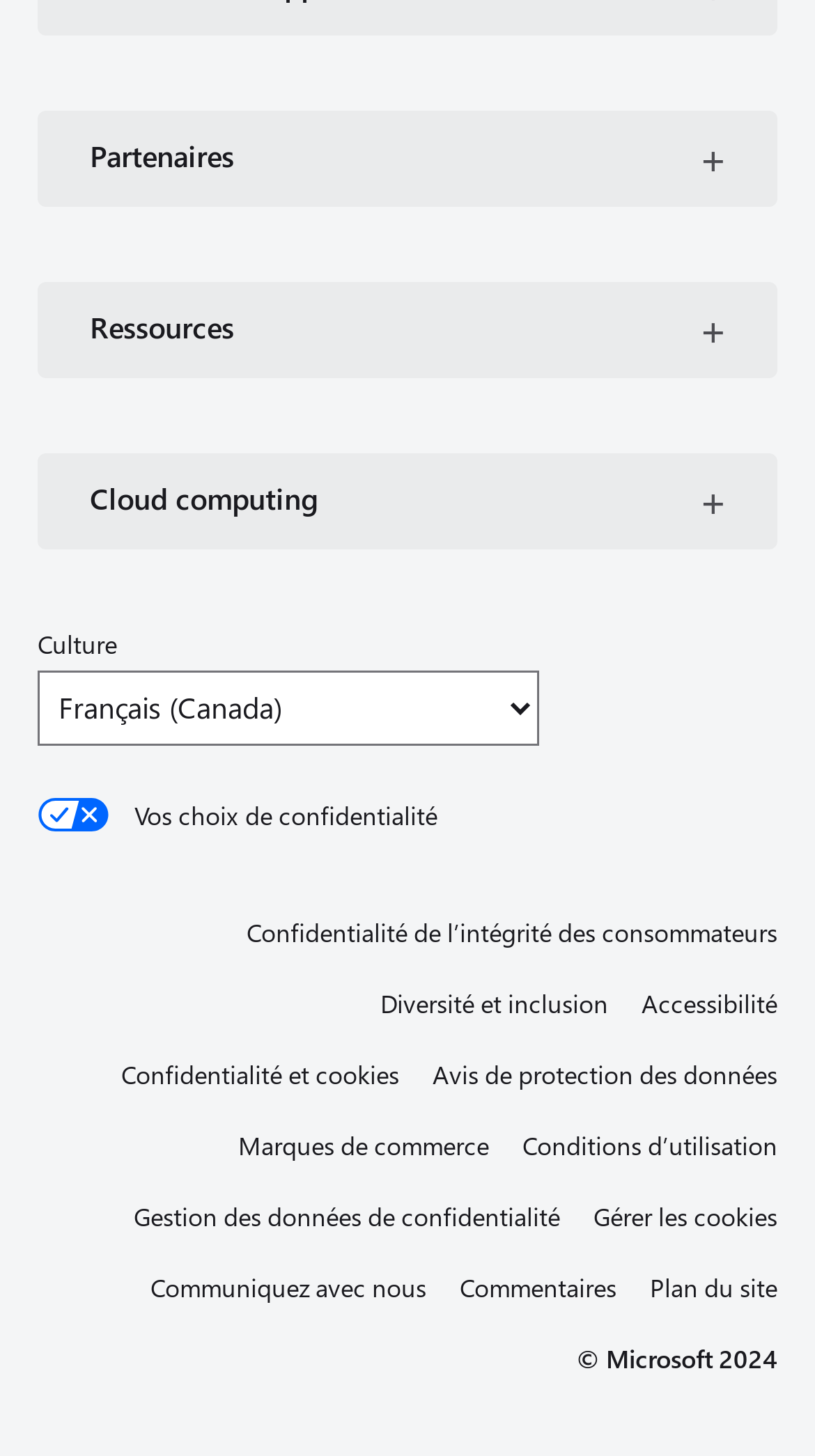Locate the bounding box coordinates of the element you need to click to accomplish the task described by this instruction: "Expand partners".

[0.046, 0.075, 0.954, 0.141]